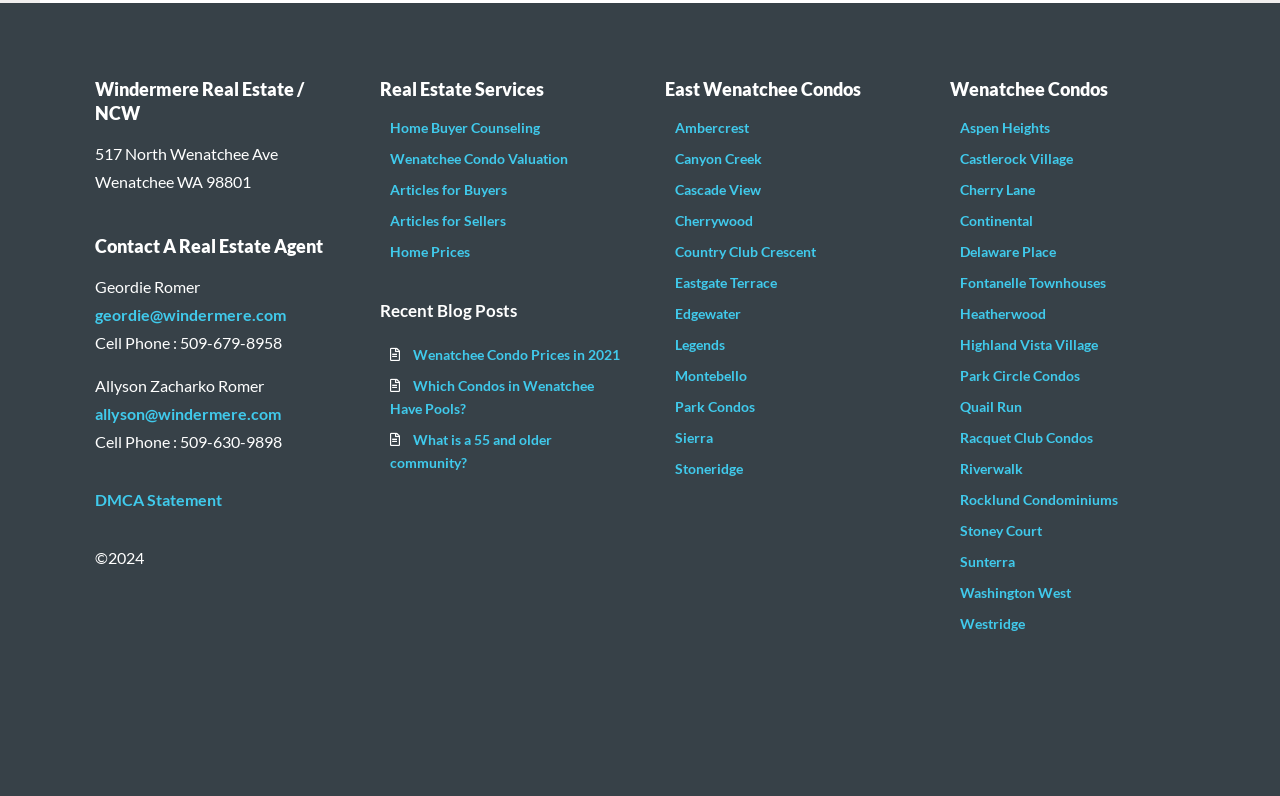Identify the bounding box coordinates of the clickable section necessary to follow the following instruction: "Check DMCA Statement". The coordinates should be presented as four float numbers from 0 to 1, i.e., [left, top, right, bottom].

[0.074, 0.616, 0.173, 0.64]